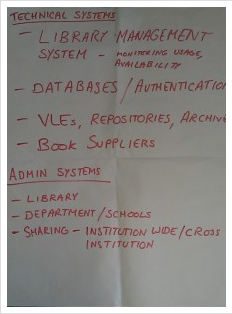What is the first technical system listed?
Please use the image to deliver a detailed and complete answer.

The first technical system listed on the flip chart is the Library Management System, which is responsible for monitoring usage and availability, indicating its importance in managing library resources.